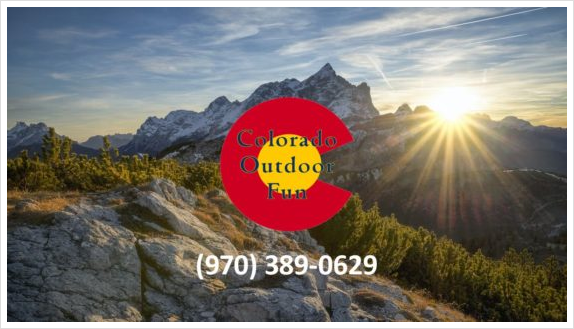Please provide a one-word or phrase answer to the question: 
What is the time of day depicted in the image?

Sunset